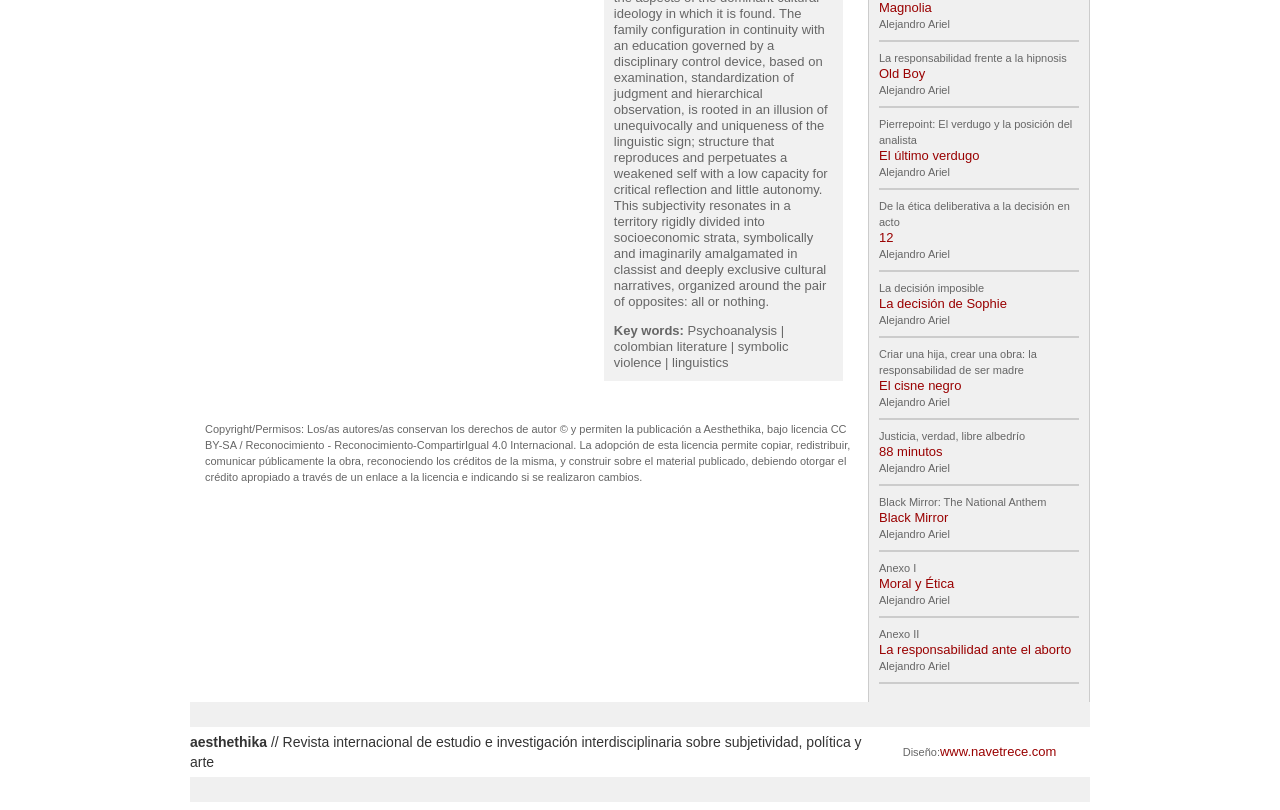Give the bounding box coordinates for the element described by: "La responsabilidad ante el aborto".

[0.687, 0.793, 0.837, 0.811]